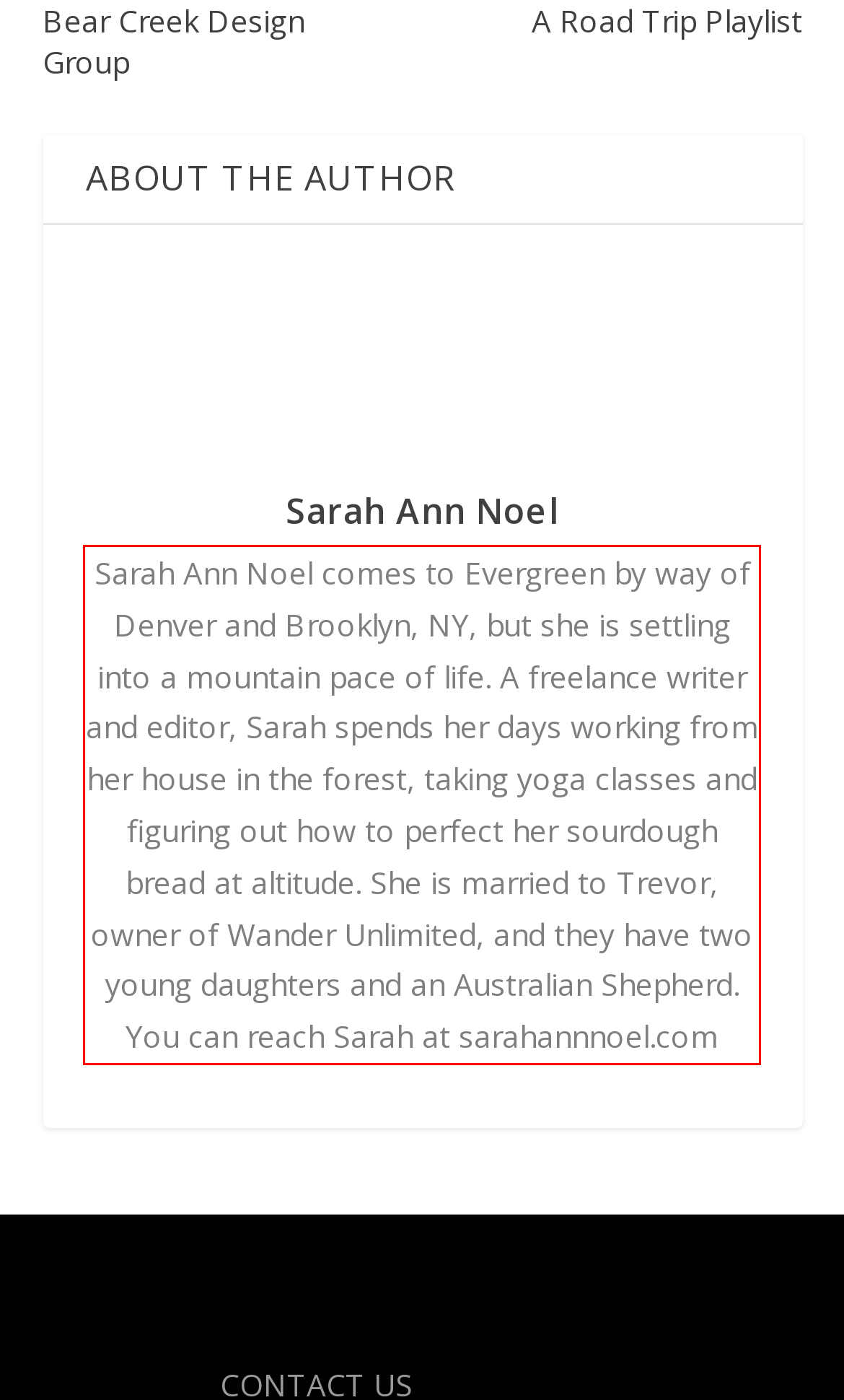Identify the text inside the red bounding box on the provided webpage screenshot by performing OCR.

Sarah Ann Noel comes to Evergreen by way of Denver and Brooklyn, NY, but she is settling into a mountain pace of life. A freelance writer and editor, Sarah spends her days working from her house in the forest, taking yoga classes and figuring out how to perfect her sourdough bread at altitude. She is married to Trevor, owner of Wander Unlimited, and they have two young daughters and an Australian Shepherd. You can reach Sarah at sarahannnoel.com